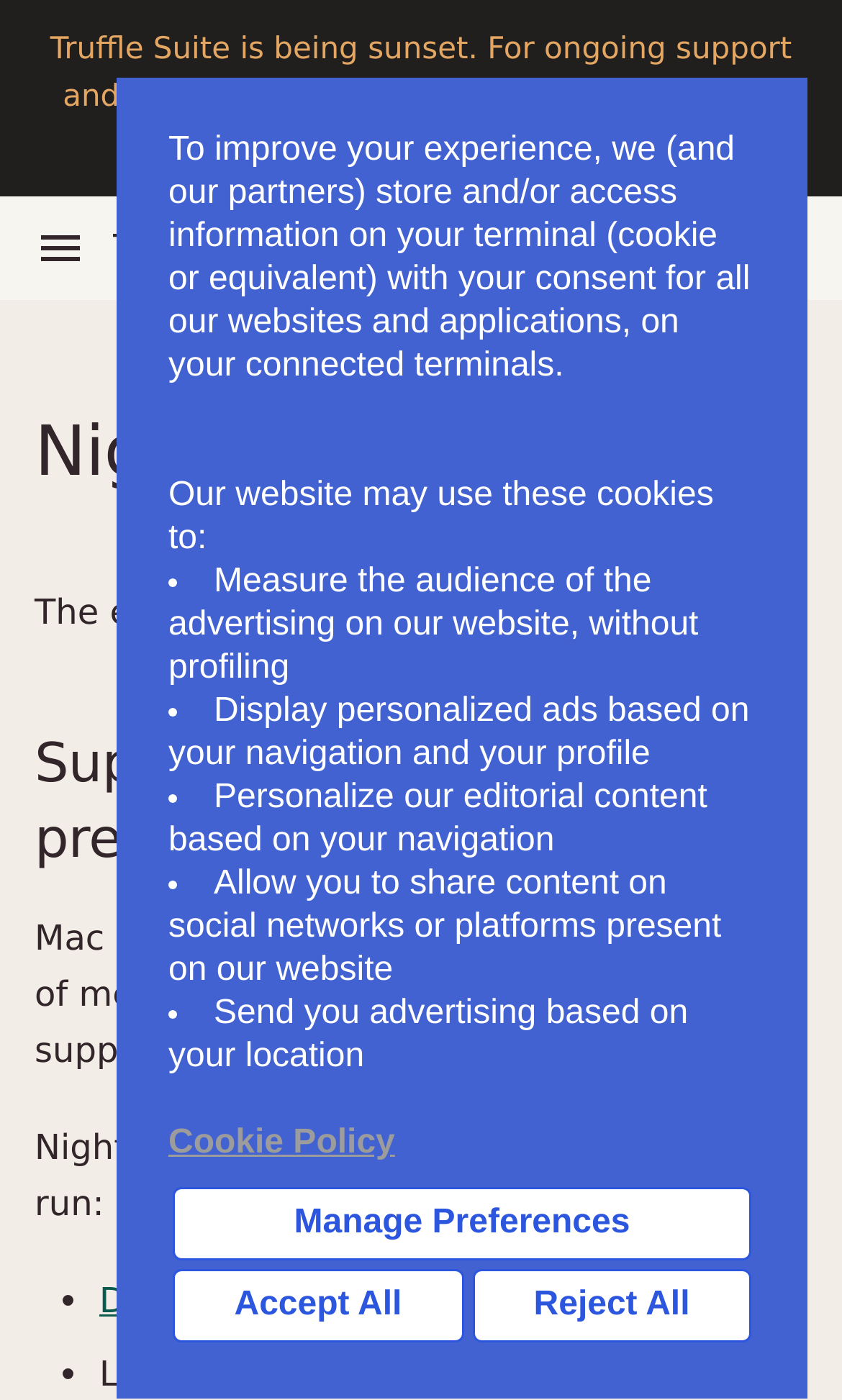Indicate the bounding box coordinates of the clickable region to achieve the following instruction: "Learn about Docker requirement."

[0.118, 0.915, 0.262, 0.944]